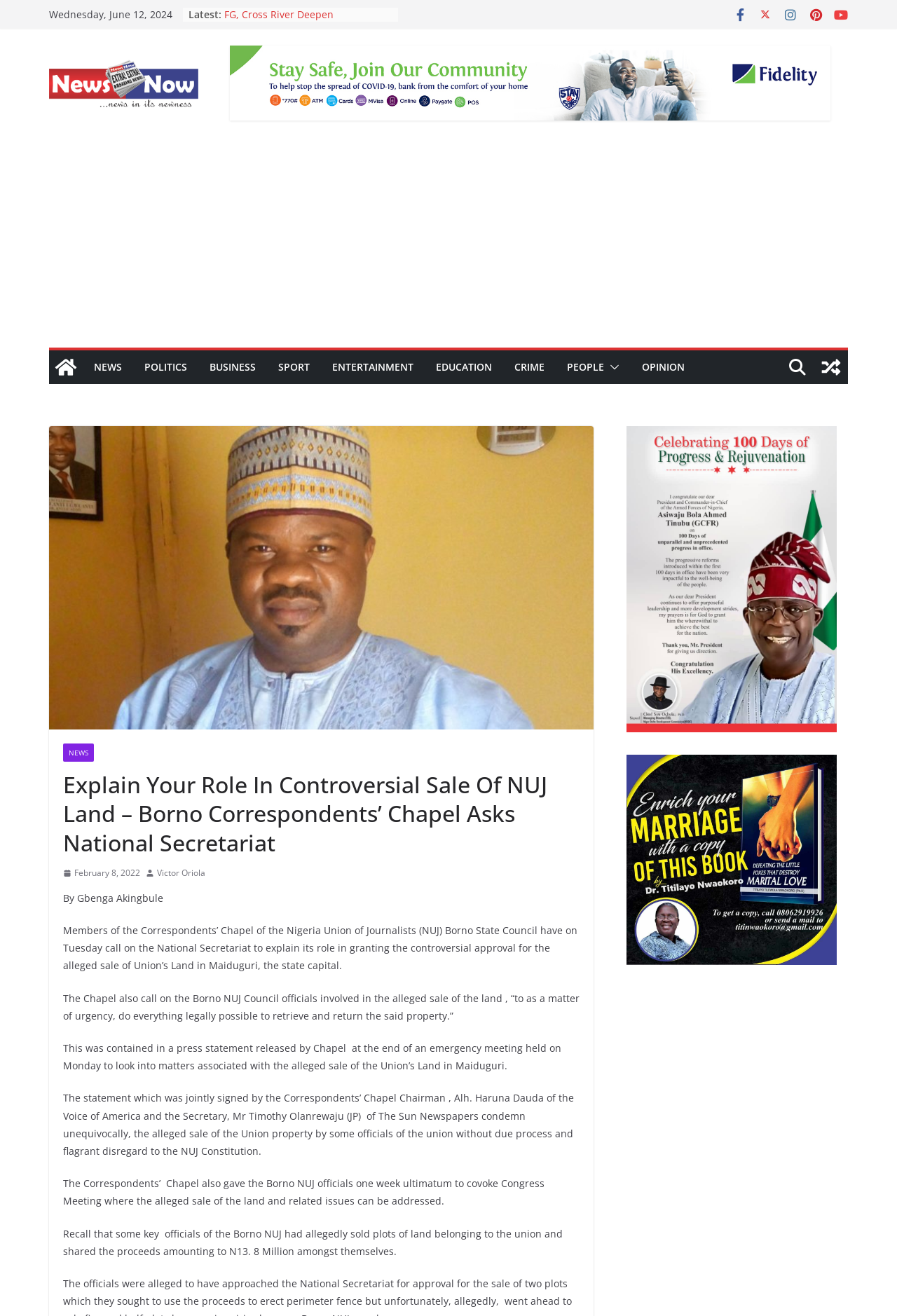Please locate the clickable area by providing the bounding box coordinates to follow this instruction: "Click on the 'NEWS' link".

[0.105, 0.272, 0.136, 0.287]